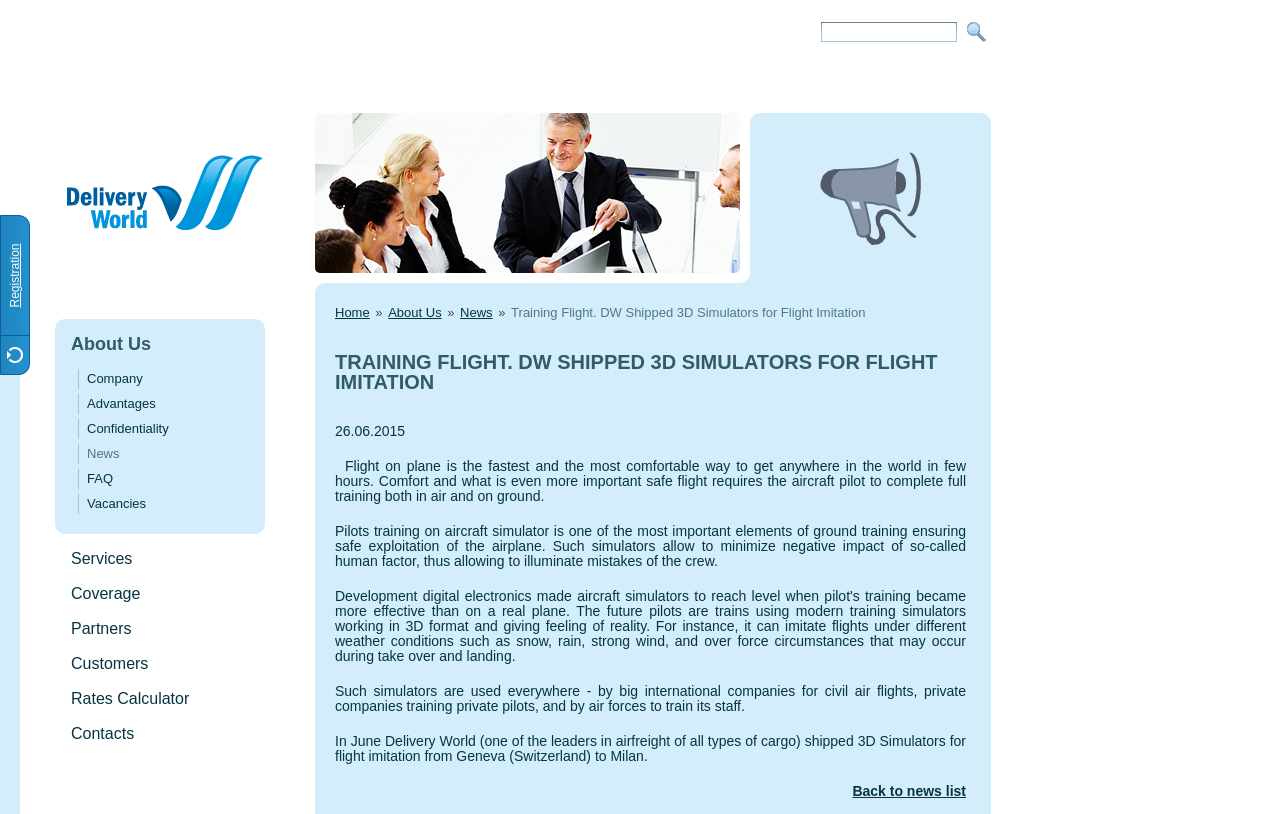Determine the coordinates of the bounding box that should be clicked to complete the instruction: "view company information". The coordinates should be represented by four float numbers between 0 and 1: [left, top, right, bottom].

[0.068, 0.419, 0.111, 0.437]